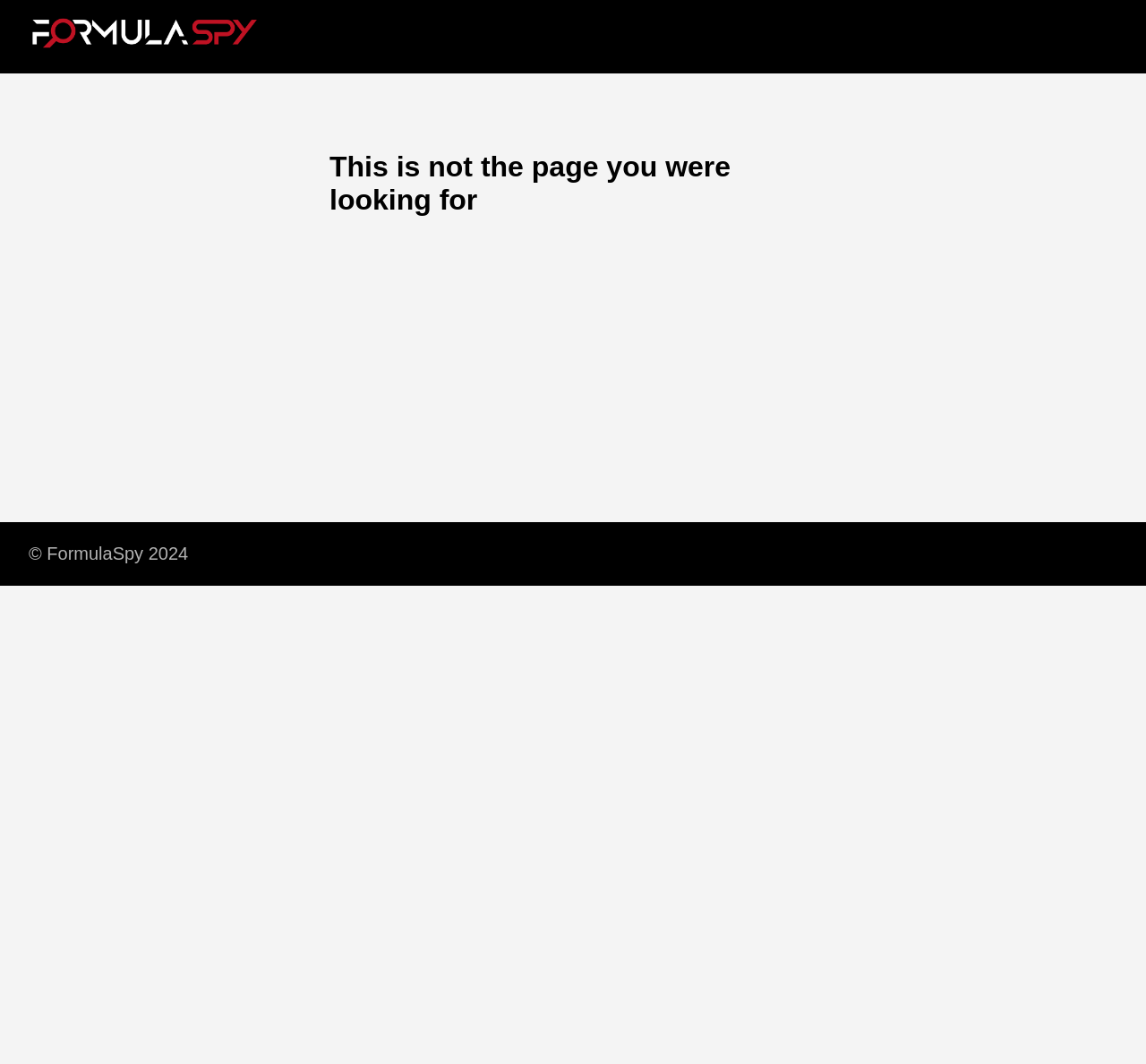Please specify the bounding box coordinates in the format (top-left x, top-left y, bottom-right x, bottom-right y), with all values as floating point numbers between 0 and 1. Identify the bounding box of the UI element described by: alt="FormulaSpy"

[0.025, 0.013, 0.225, 0.056]